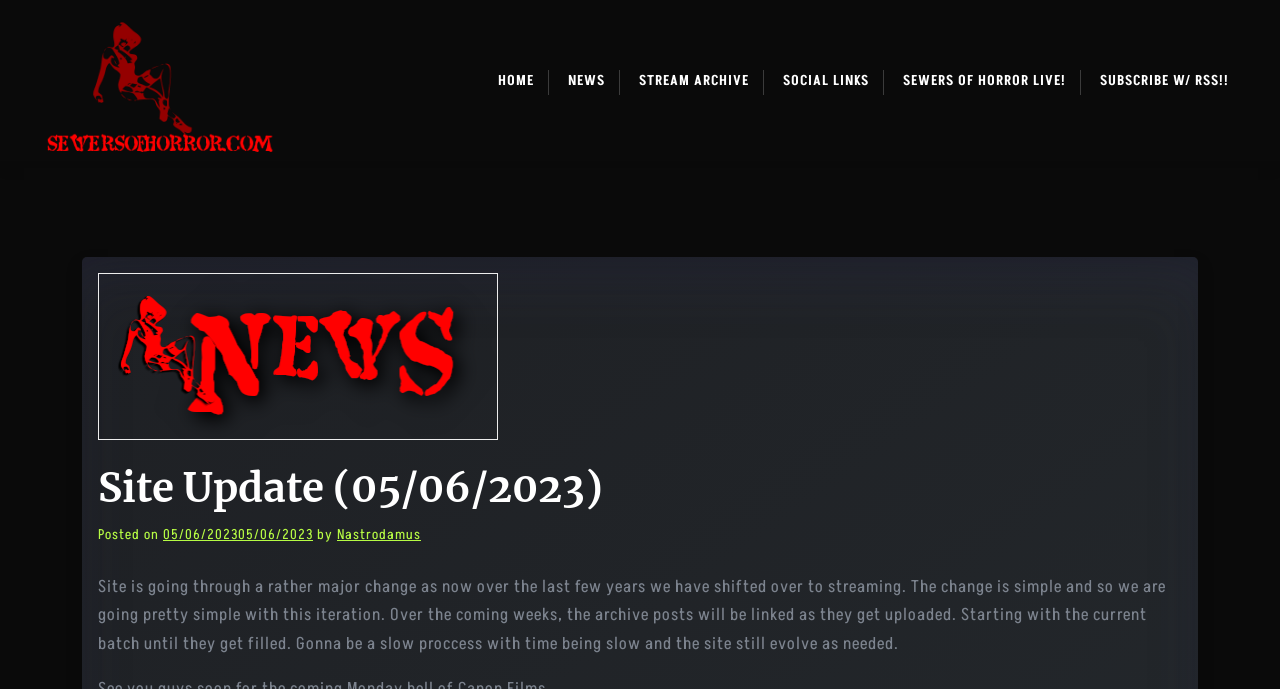Locate the bounding box coordinates of the clickable part needed for the task: "access stream archive".

[0.488, 0.078, 0.597, 0.156]